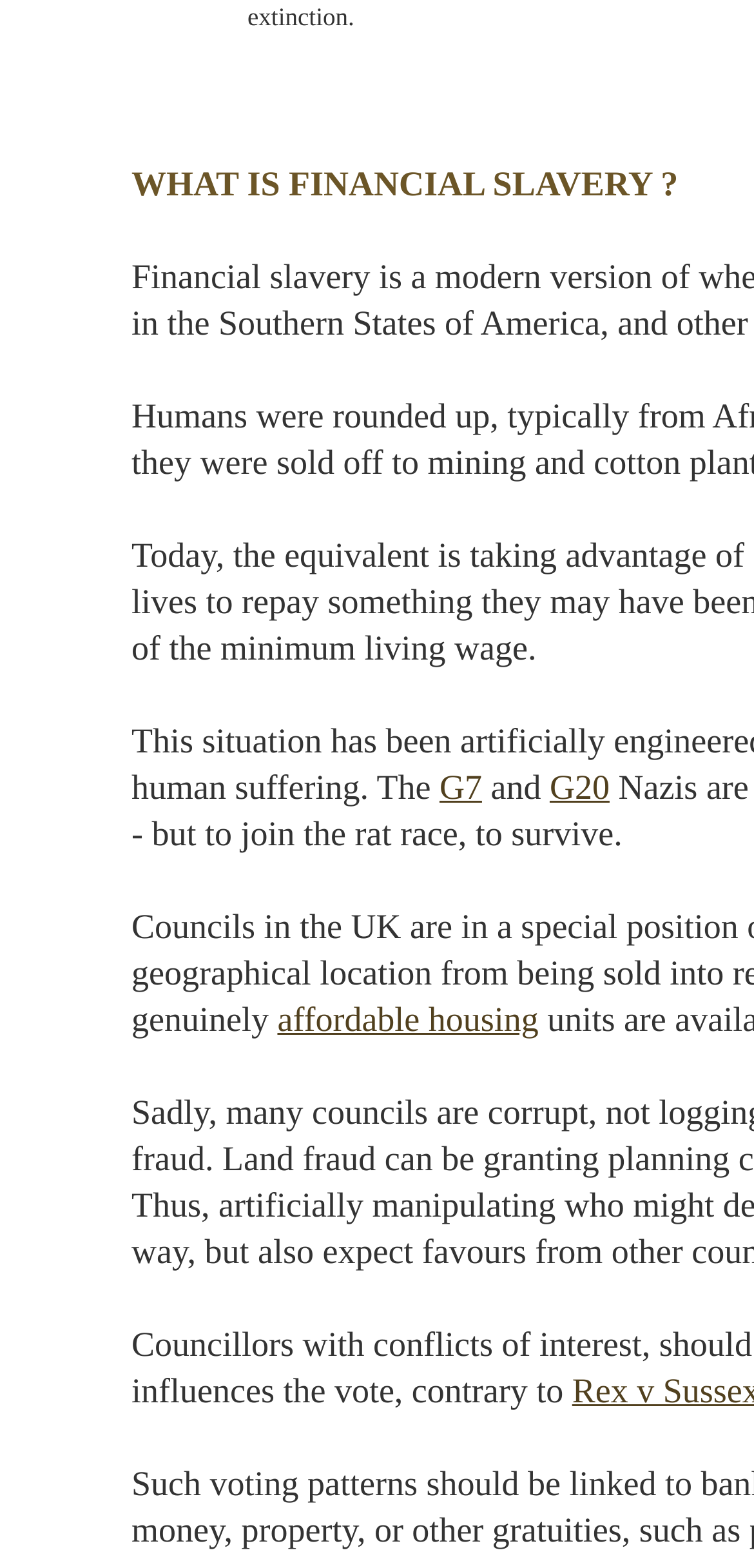What is the second link on this webpage?
Based on the image, answer the question with as much detail as possible.

The second link on this webpage is 'G20', which is located below the 'G7' link and has a bounding box coordinate of [0.729, 0.49, 0.808, 0.514].